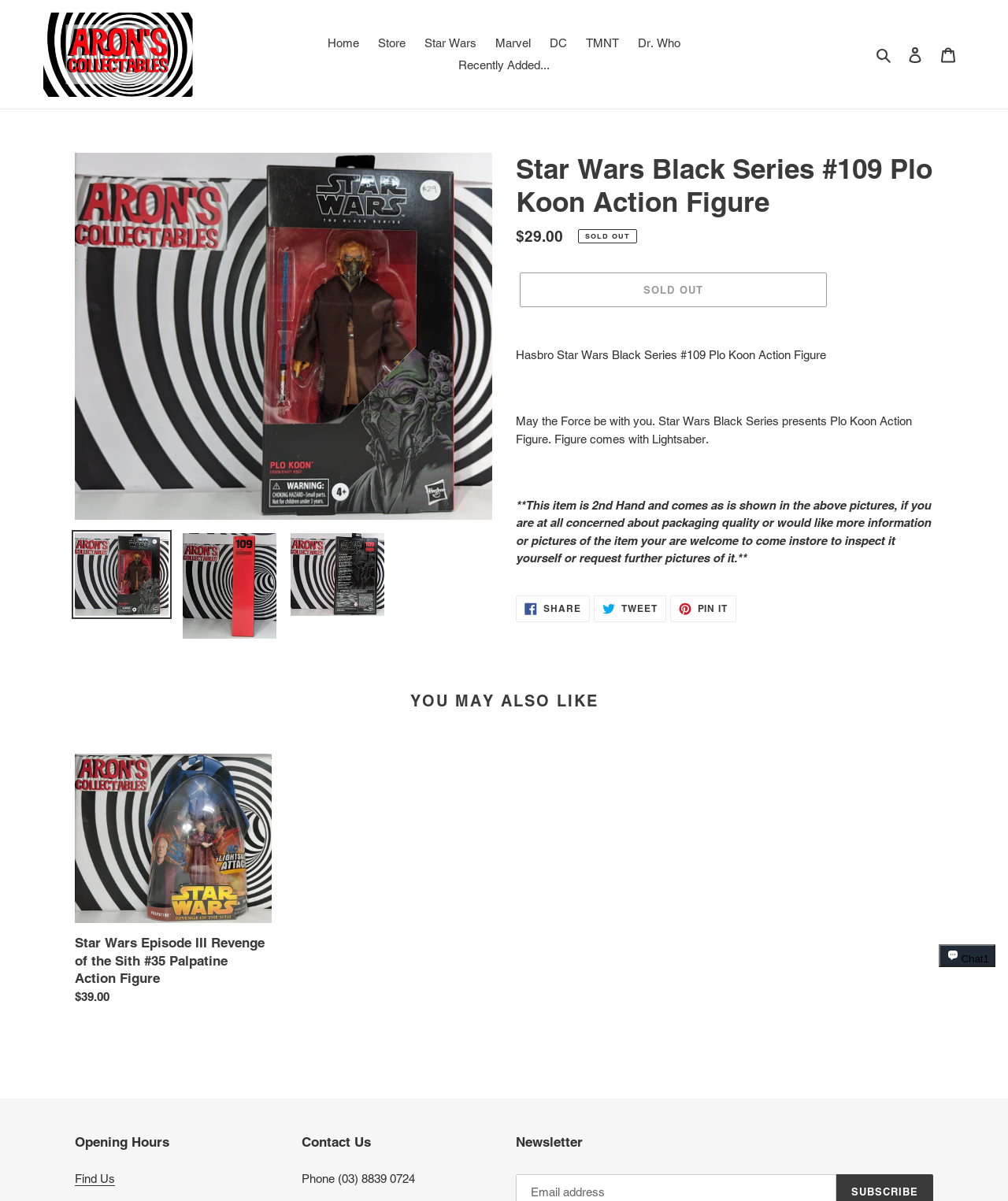Write a detailed summary of the webpage, including text, images, and layout.

This webpage is an online store selling a Star Wars Black Series #109 Plo Koon Action Figure. At the top, there is a navigation menu with links to "Home", "Store", "Star Wars", "Marvel", "DC", "TMNT", and "Dr. Who". On the right side of the navigation menu, there are buttons for "Search", "Log in", and "Cart".

Below the navigation menu, there is a large image of the action figure, taking up most of the width of the page. To the left of the image, there are three smaller images that appear to be thumbnails of the action figure from different angles.

Below the images, there is a heading with the title of the action figure, followed by a description list with the regular price of $29.00. However, the item is currently sold out, as indicated by a "SOLD OUT" label and a disabled "Sold out" button.

Further down the page, there is a detailed description of the action figure, including a note that it is a 2nd-hand item and comes as shown in the pictures. There are also links to share the item on Facebook, Twitter, and Pinterest.

The page also features a section titled "YOU MAY ALSO LIKE", which lists a related item, a Star Wars Episode III Revenge of the Sith #35 Palpatine Action Figure, with its regular price of $39.00.

At the bottom of the page, there are sections with the store's opening hours, contact information, and a newsletter sign-up. There is also a chat window for Shopify online store support.